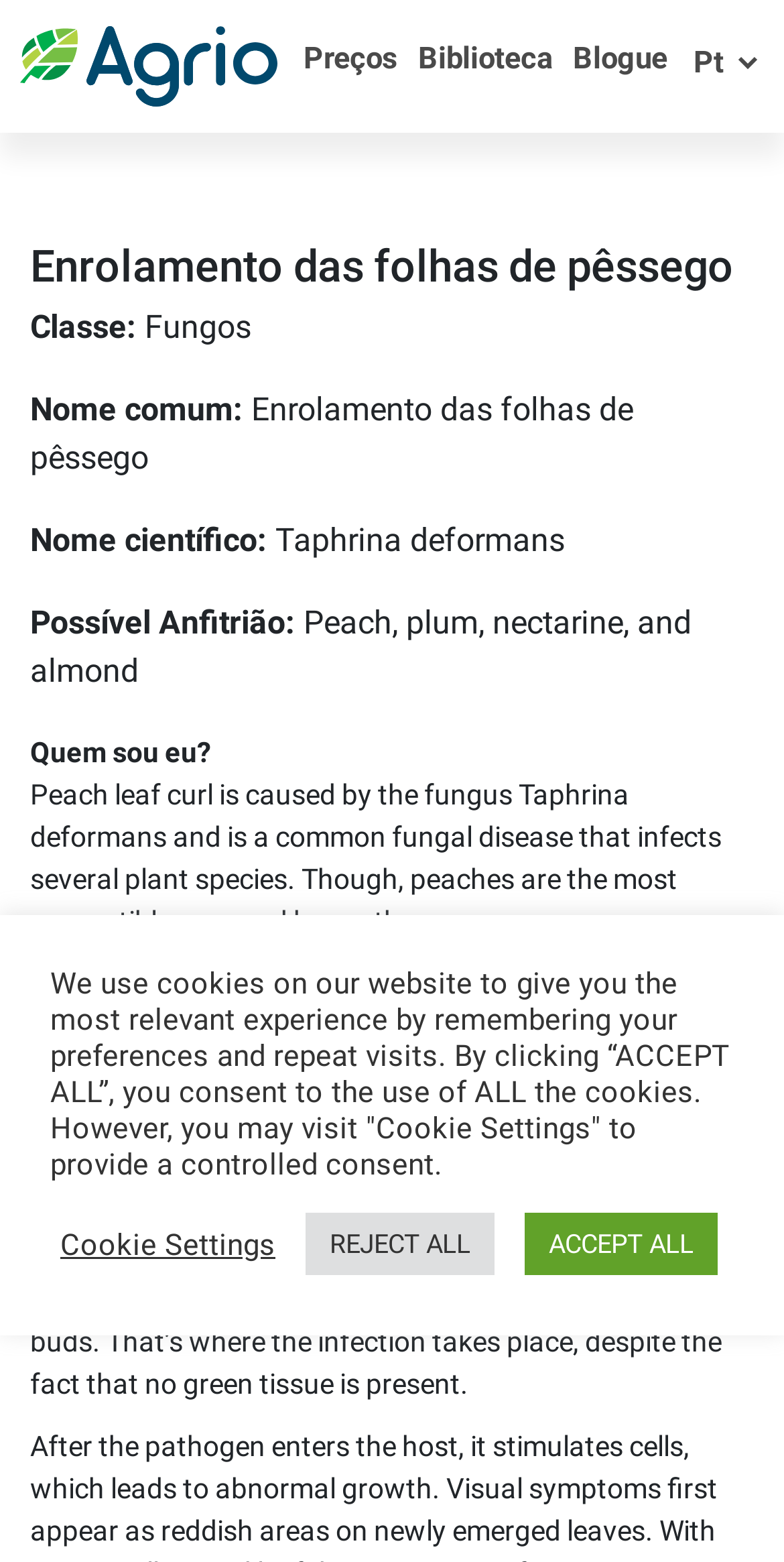Determine the heading of the webpage and extract its text content.

Enrolamento das folhas de pêssego